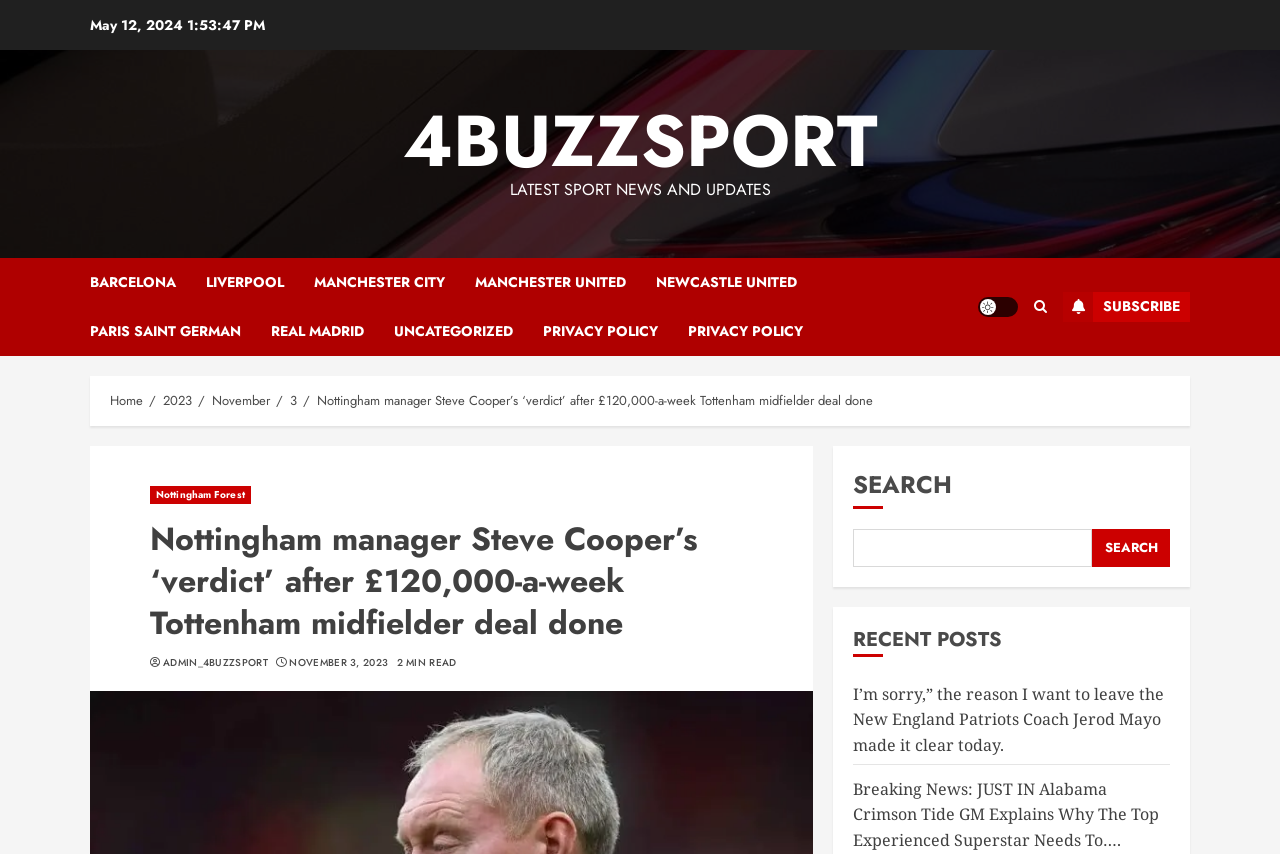Give a detailed account of the webpage's layout and content.

This webpage appears to be a sports news article page. At the top, there is a date "May 12, 2024" and a link to "4BUZZSPORT" with a description "LATEST SPORT NEWS AND UPDATES". Below this, there are several links to popular football teams such as Barcelona, Liverpool, Manchester City, and Manchester United, among others.

On the right side of the page, there are several buttons and links, including a "Light/Dark Button", a search icon, a "SUBSCRIBE" button, and a "PRIVACY POLICY" link.

The main content of the page is an article with the title "Nottingham manager Steve Cooper’s ‘verdict’ after £120,000-a-week Tottenham midfielder deal done". The article has a header section with links to "Nottingham Forest" and the author "ADMIN_4BUZZSPORT", as well as a timestamp "NOVEMBER 3, 2023" and a "2 MIN READ" indicator.

Below the article header, there is a search bar with a "SEARCH" button. On the right side of the search bar, there is a "RECENT POSTS" section with links to other news articles, including "I’m sorry,” the reason I want to leave the New England Patriots Coach Jerod Mayo made it clear today." and "Breaking News: JUST IN Alabama Crimson Tide GM Explains Why The Top Experienced Superstar Needs To…".

At the top left of the page, there is a navigation section with breadcrumbs, including links to "Home", "2023", "November", and "3", which likely represent the article's category and date.